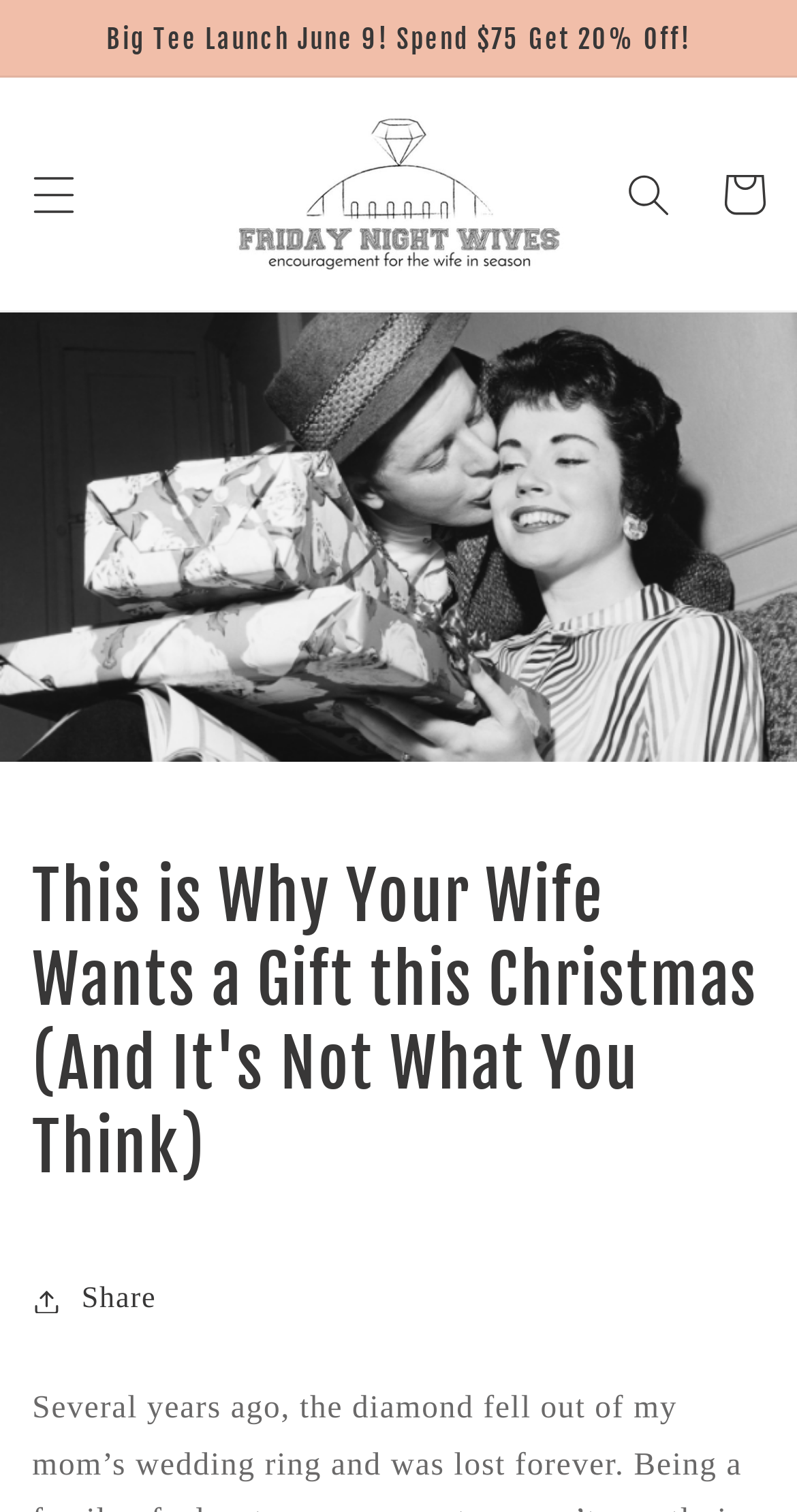What is the function of the button below the article?
Provide an in-depth answer to the question, covering all aspects.

I found the function of the button by examining the button element with the text 'Share' at coordinates [0.04, 0.829, 0.196, 0.892].